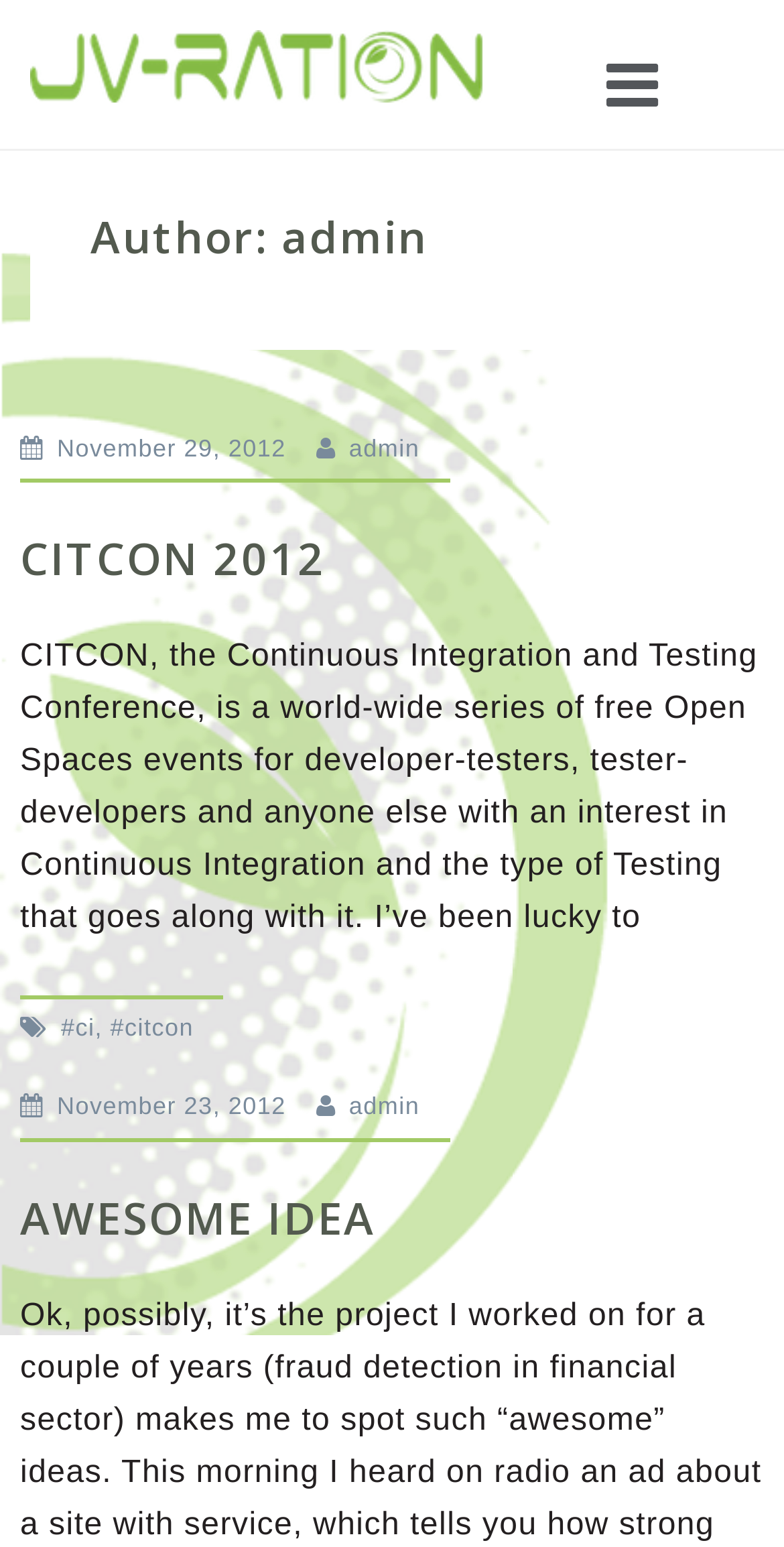Could you determine the bounding box coordinates of the clickable element to complete the instruction: "visit admin's profile"? Provide the coordinates as four float numbers between 0 and 1, i.e., [left, top, right, bottom].

[0.445, 0.28, 0.535, 0.299]